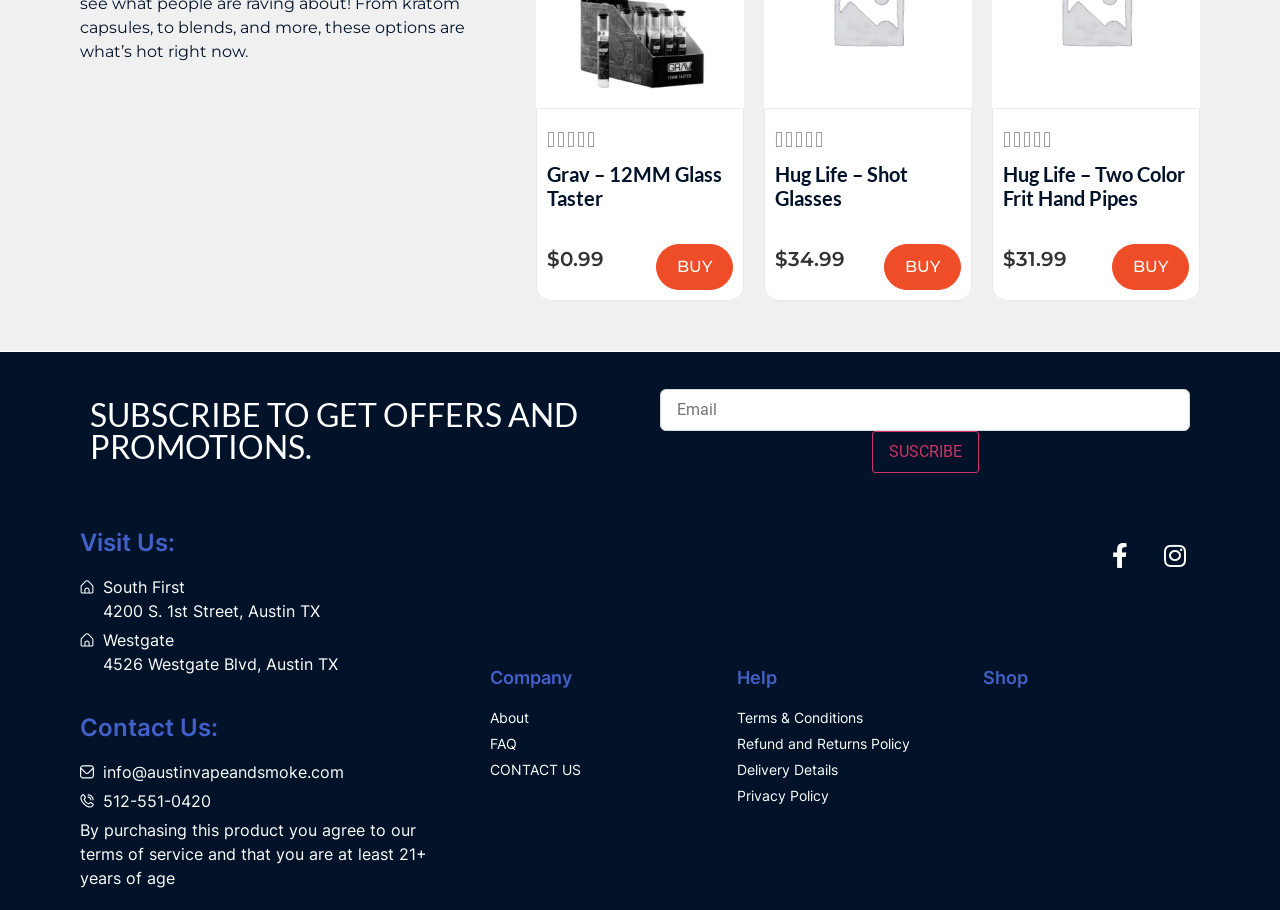How can I contact the company?
Please provide a comprehensive answer to the question based on the webpage screenshot.

On the webpage, I can see a 'Contact Us' section with an email address 'info@austinvapeandsmoke.com' and a phone number '512-551-0420'. This suggests that I can contact the company through email or phone.